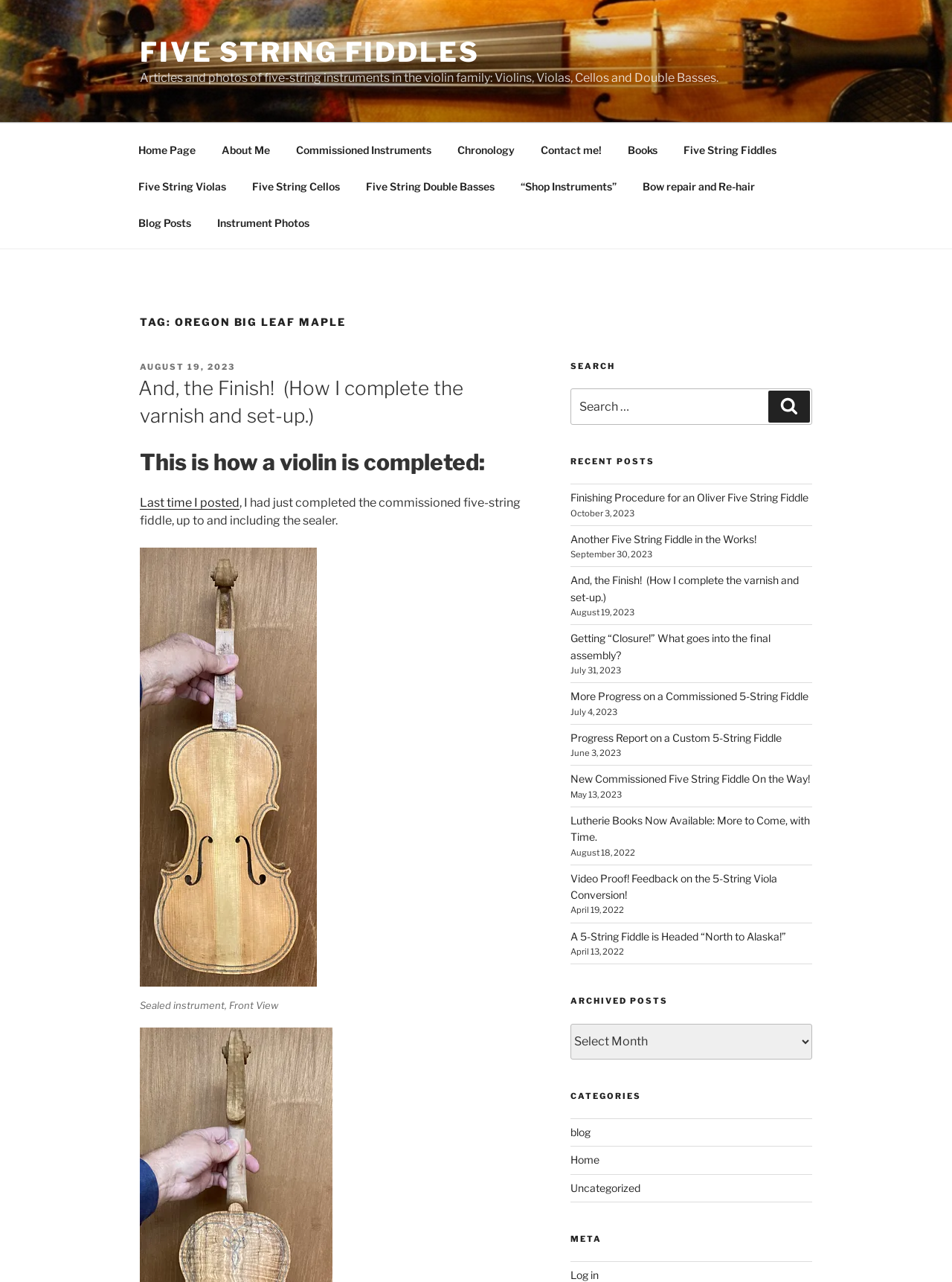Find the bounding box coordinates of the element I should click to carry out the following instruction: "Click on the 'Home Page' link".

[0.131, 0.102, 0.219, 0.131]